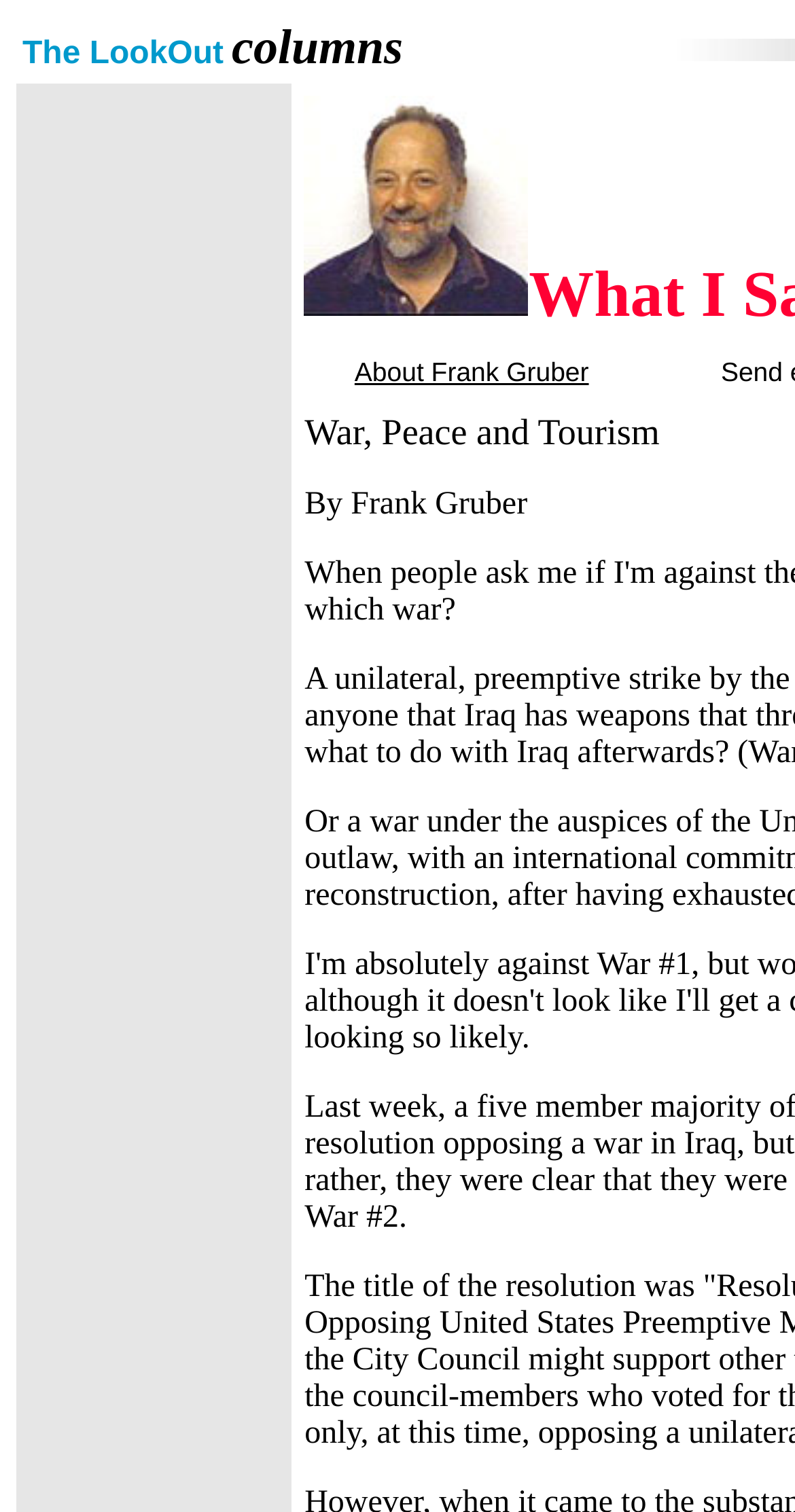Refer to the element description About Frank Gruber and identify the corresponding bounding box in the screenshot. Format the coordinates as (top-left x, top-left y, bottom-right x, bottom-right y) with values in the range of 0 to 1.

[0.446, 0.236, 0.741, 0.256]